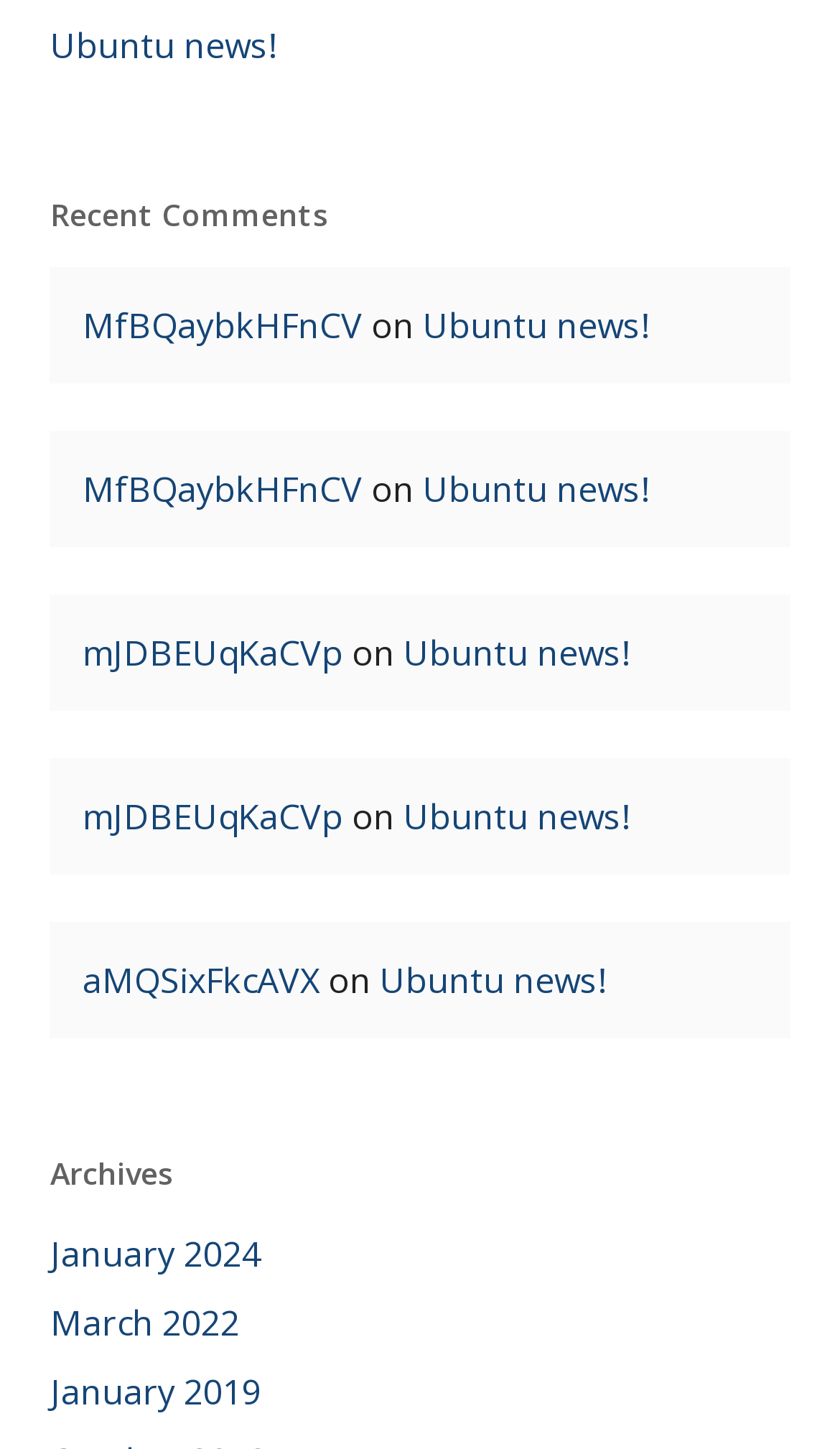How many comments are listed?
Using the visual information, reply with a single word or short phrase.

3